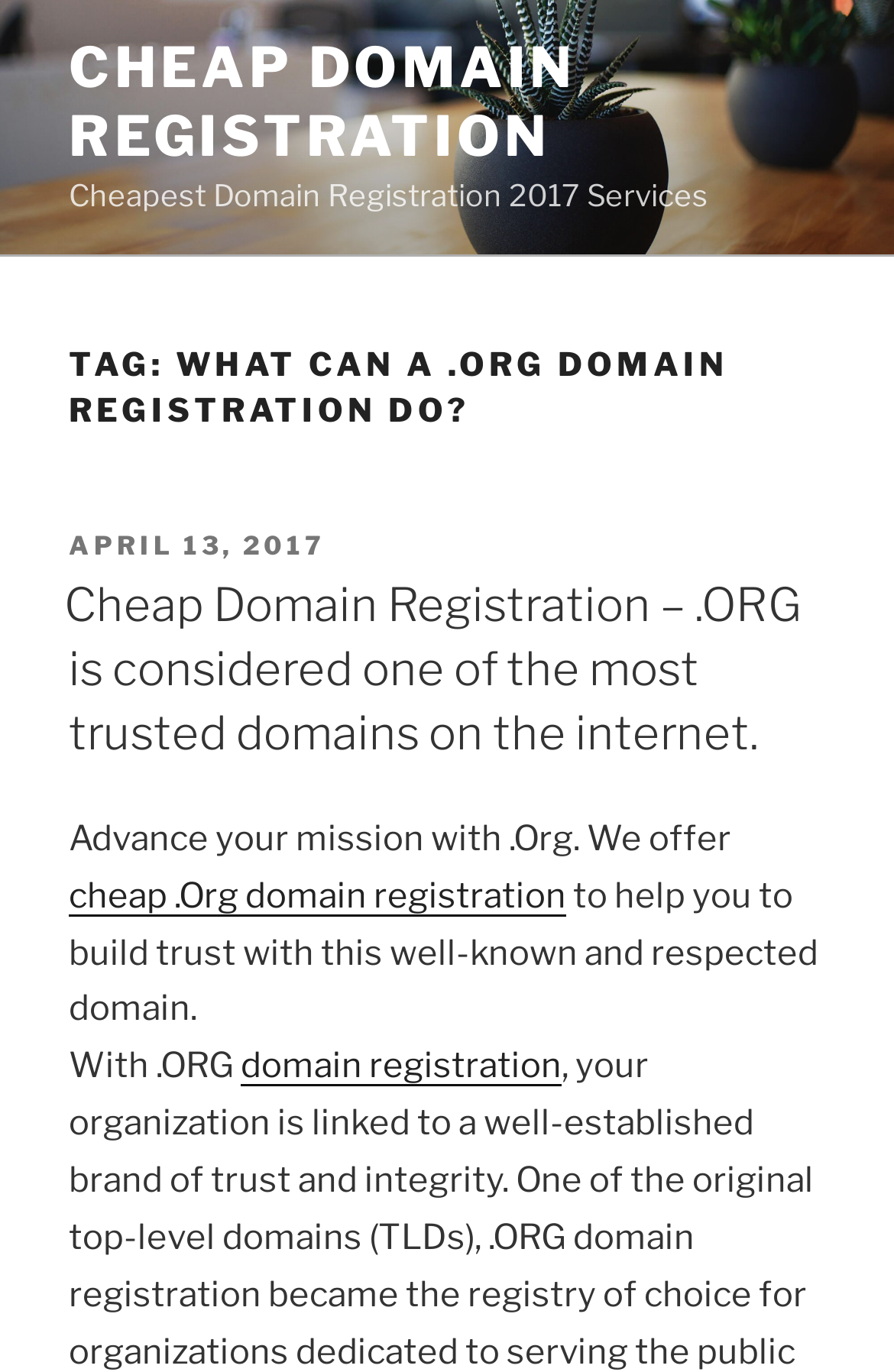Determine the title of the webpage and give its text content.

TAG: WHAT CAN A .ORG DOMAIN REGISTRATION DO?